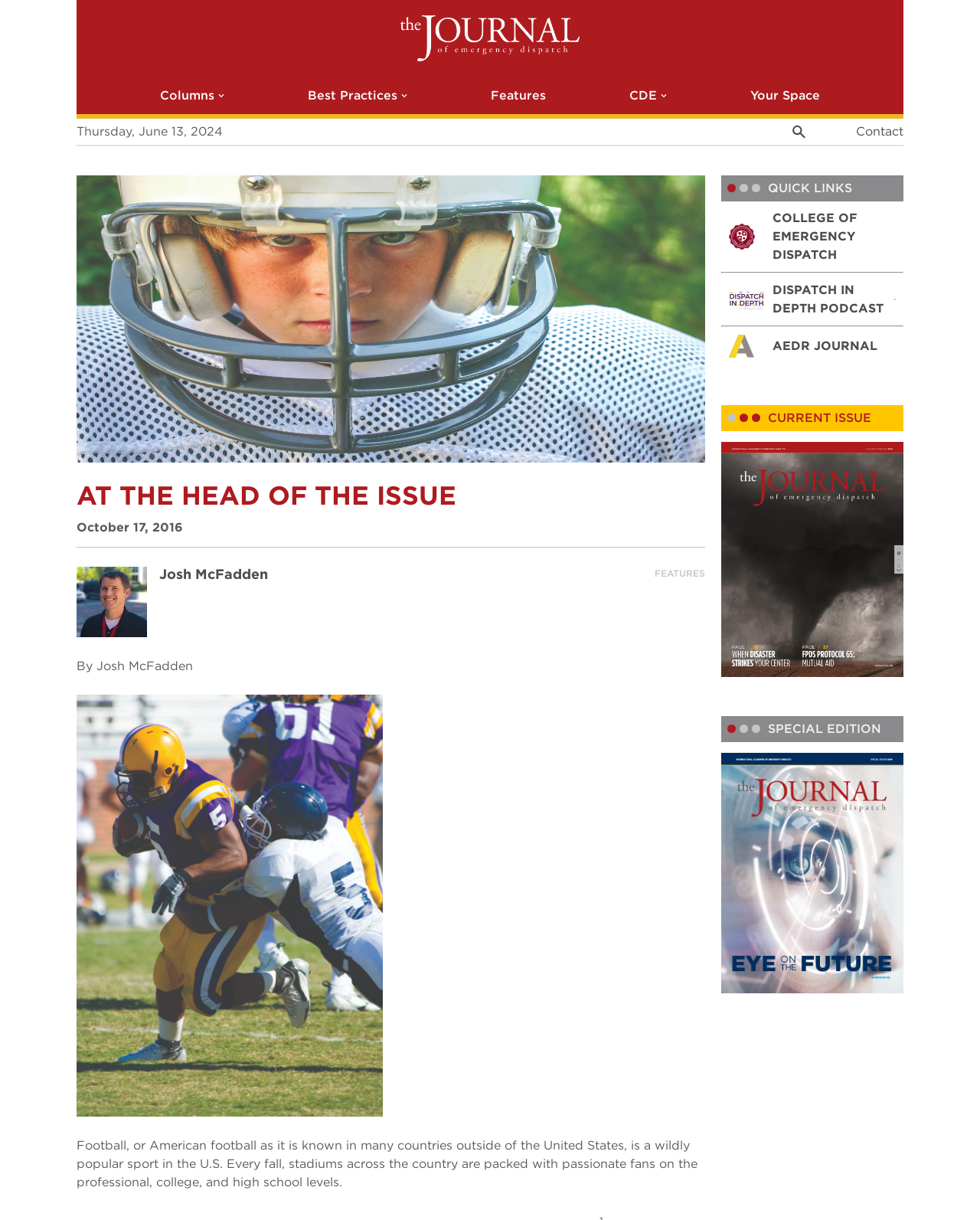Identify the bounding box coordinates of the area you need to click to perform the following instruction: "Search for a keyword".

[0.437, 0.1, 0.827, 0.116]